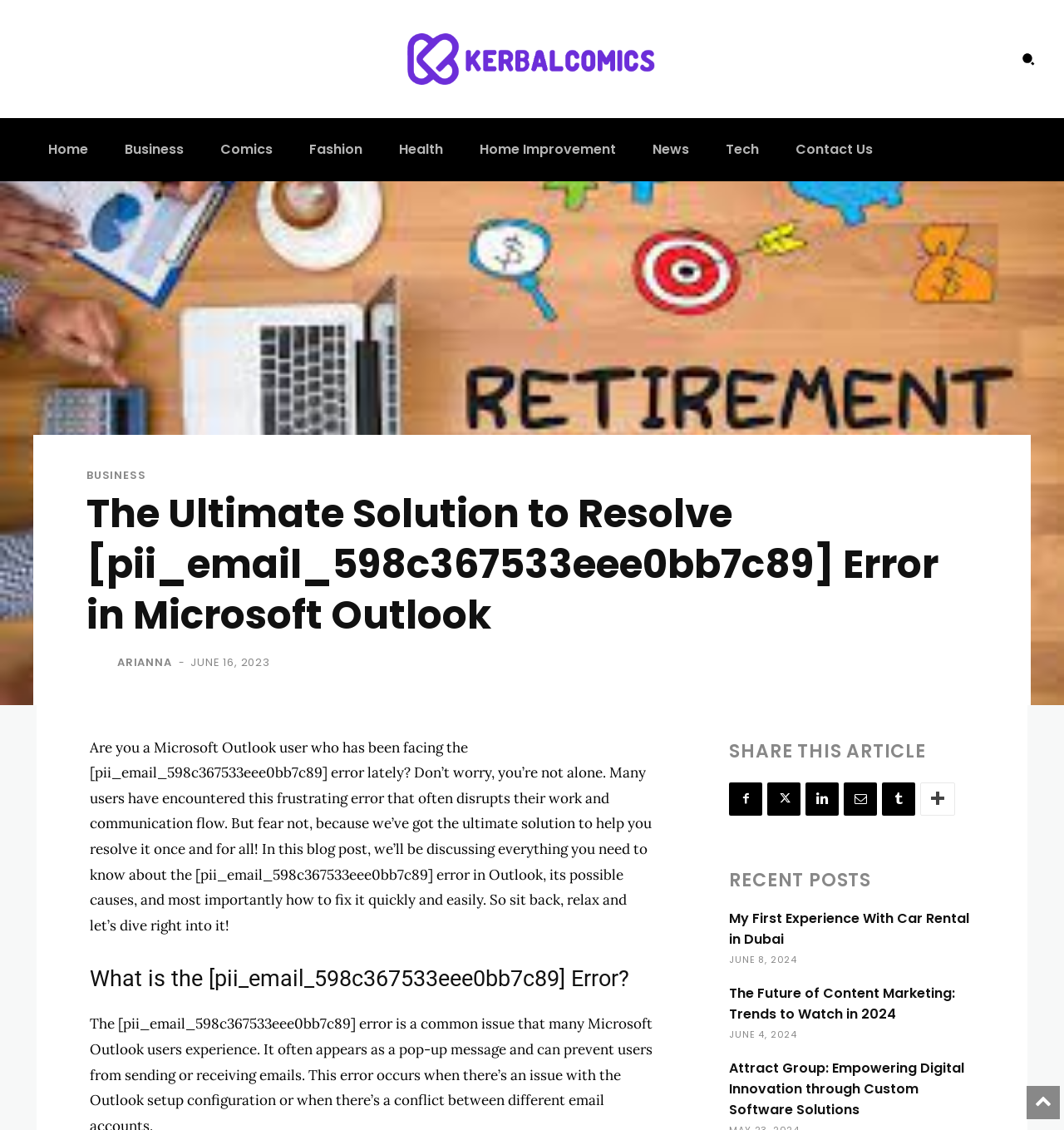Identify the bounding box coordinates for the region to click in order to carry out this instruction: "Search for something". Provide the coordinates using four float numbers between 0 and 1, formatted as [left, top, right, bottom].

[0.951, 0.038, 0.981, 0.066]